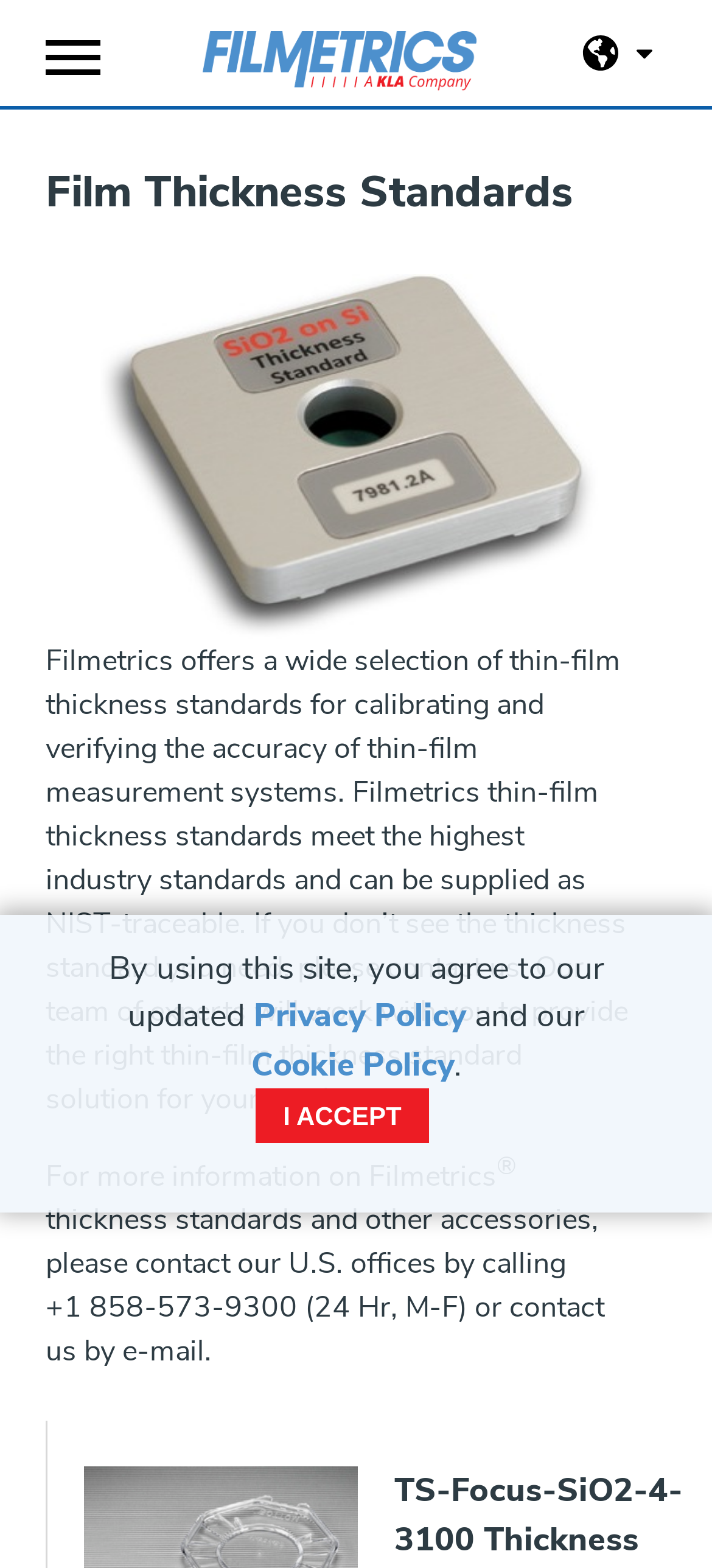What is the purpose of Filmetrics thin-film thickness standards? Based on the screenshot, please respond with a single word or phrase.

Calibrating and verifying accuracy